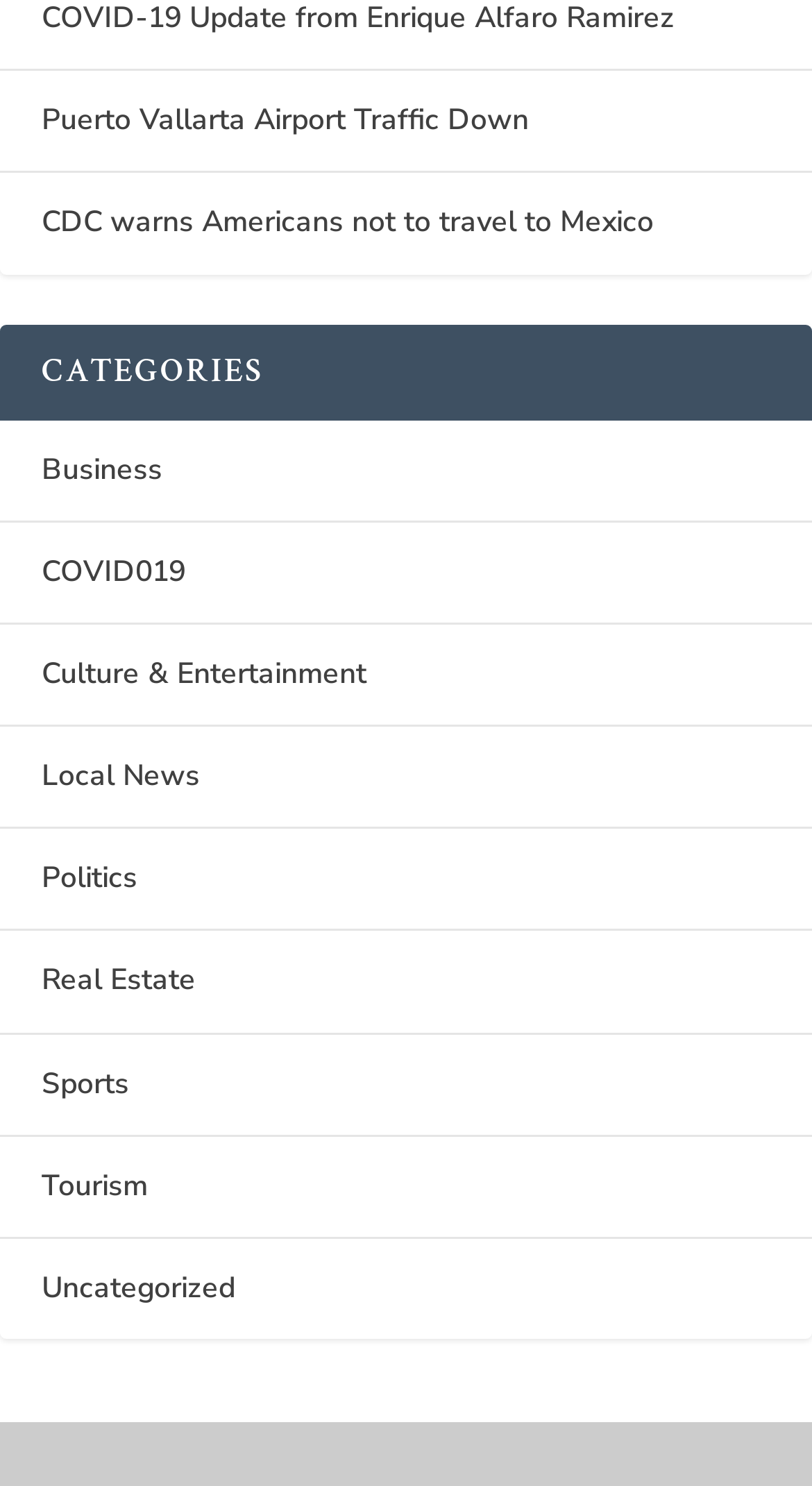How many news headlines are displayed?
Please answer the question with a single word or phrase, referencing the image.

2